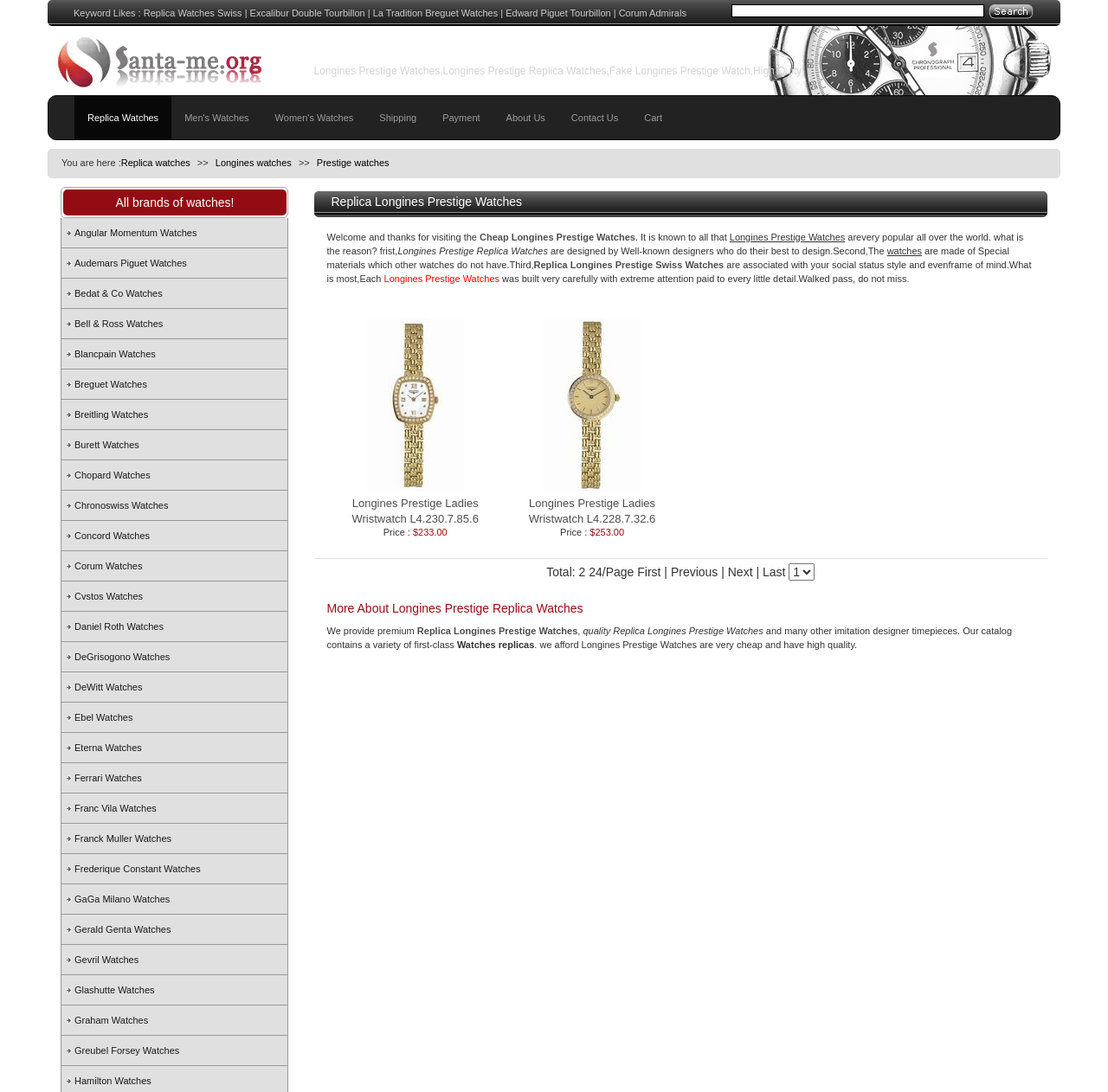Identify the bounding box coordinates for the element you need to click to achieve the following task: "Ask a question". Provide the bounding box coordinates as four float numbers between 0 and 1, in the form [left, top, right, bottom].

None